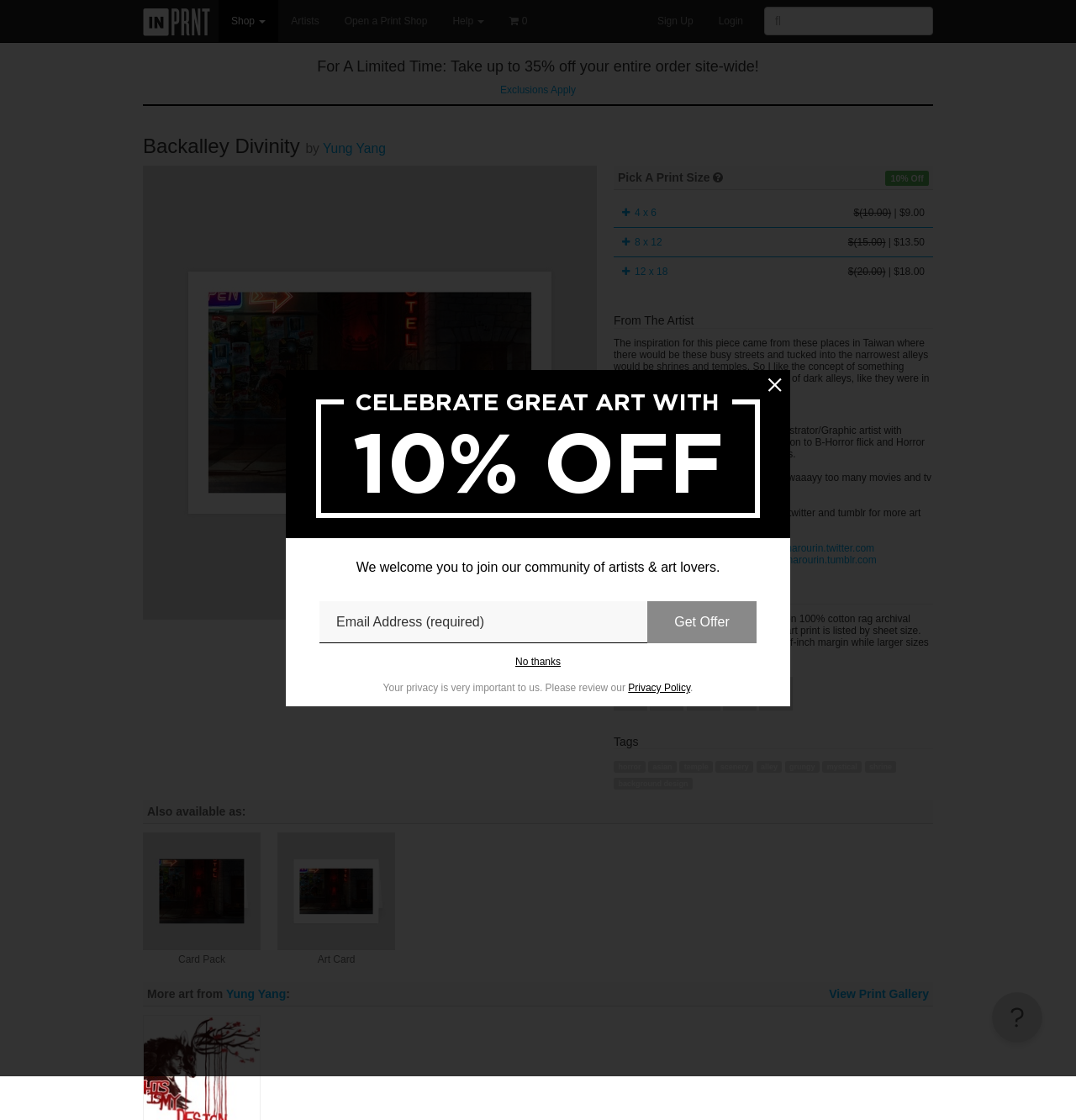Respond with a single word or phrase to the following question:
What is the discount percentage for the entire order?

35%